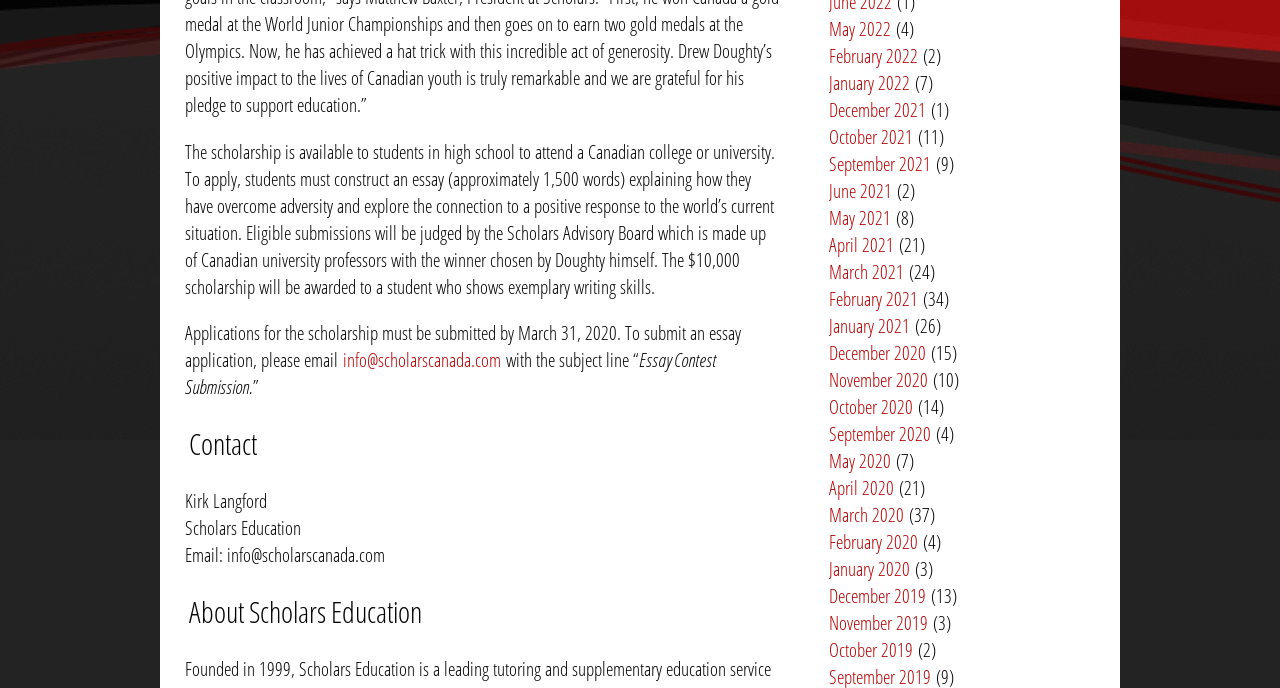Based on the description "April 2020", find the bounding box of the specified UI element.

[0.648, 0.688, 0.699, 0.728]